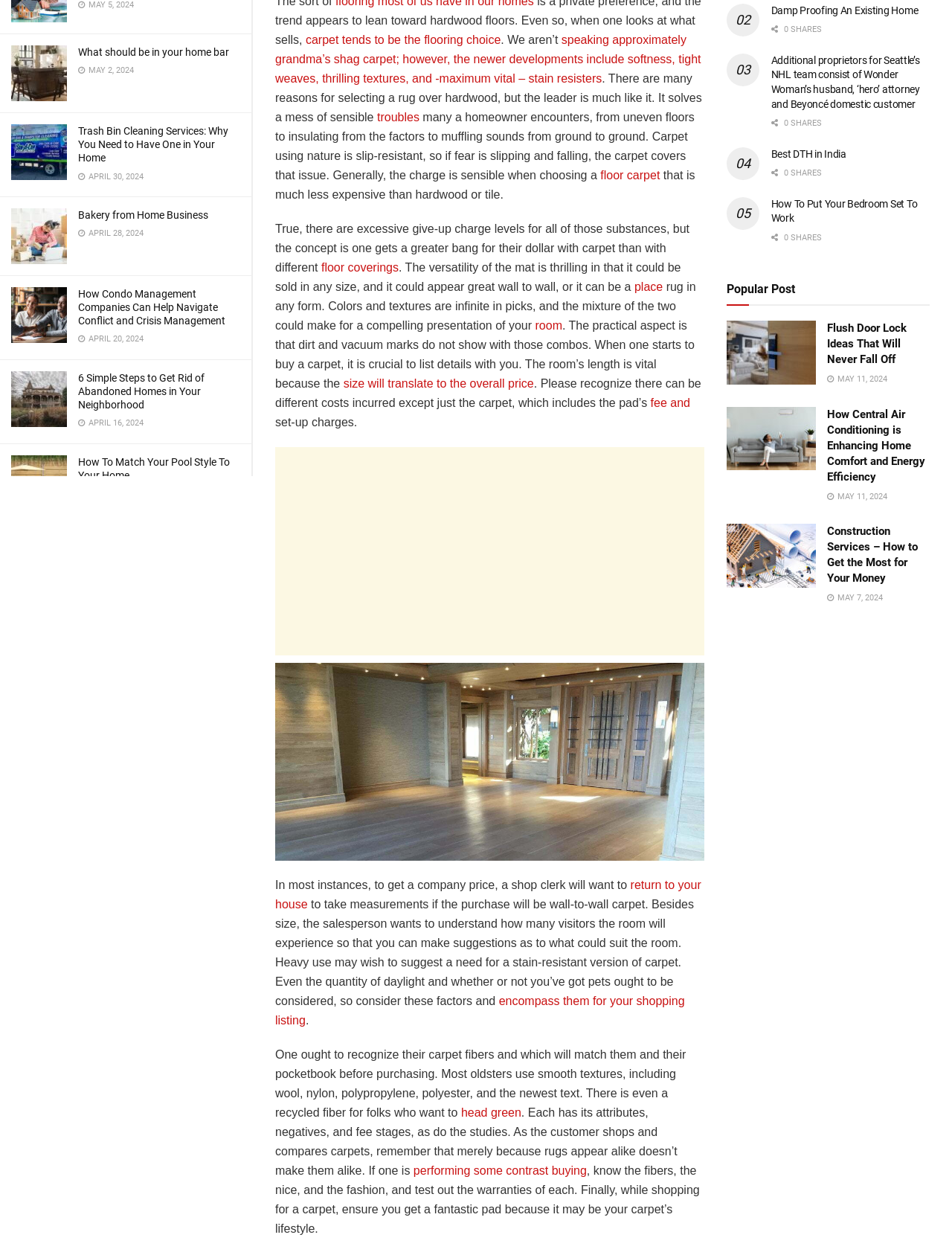Locate the bounding box of the UI element described in the following text: "place".

[0.666, 0.223, 0.696, 0.233]